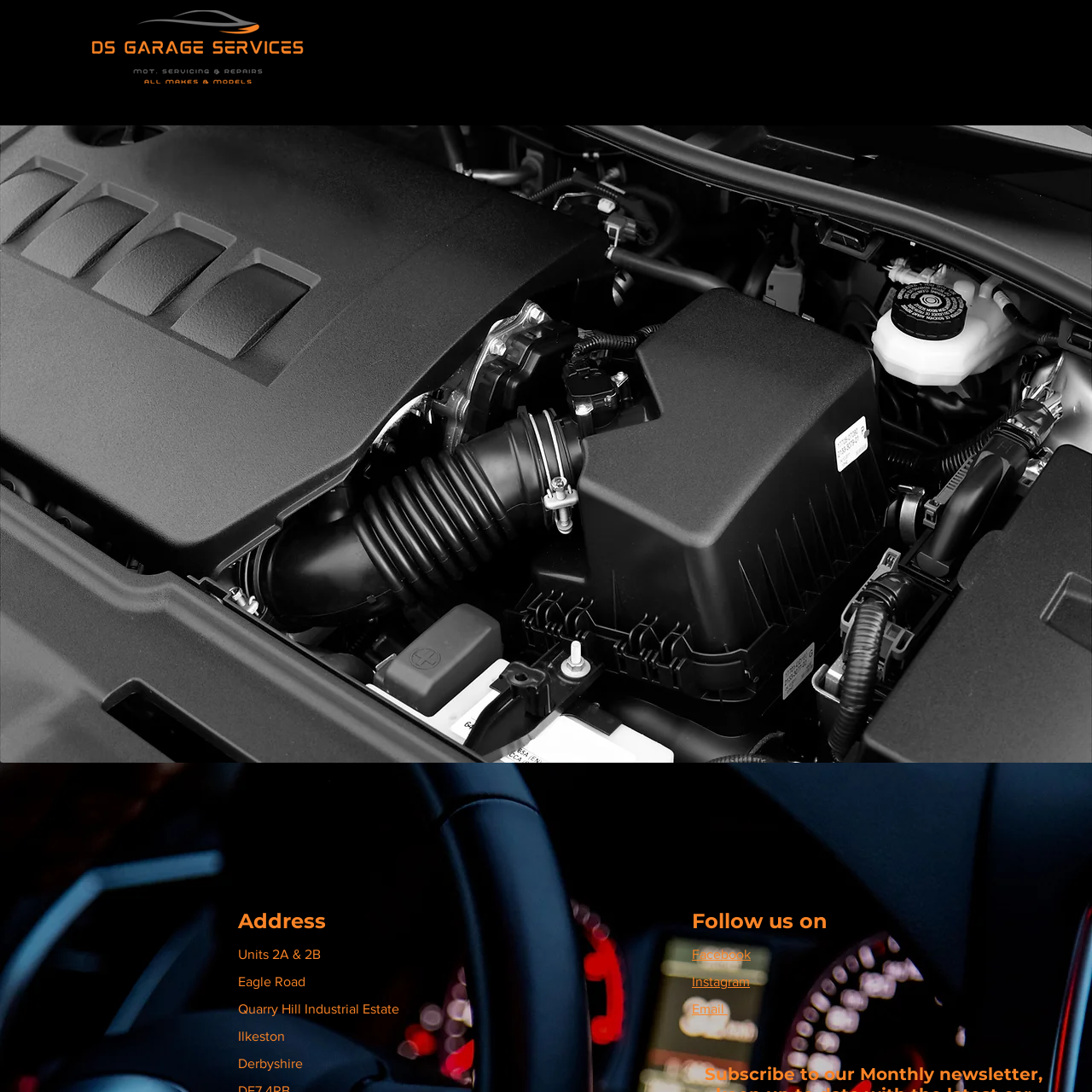Identify the bounding box coordinates for the UI element that matches this description: "0115 930 30 36".

[0.787, 0.029, 0.869, 0.082]